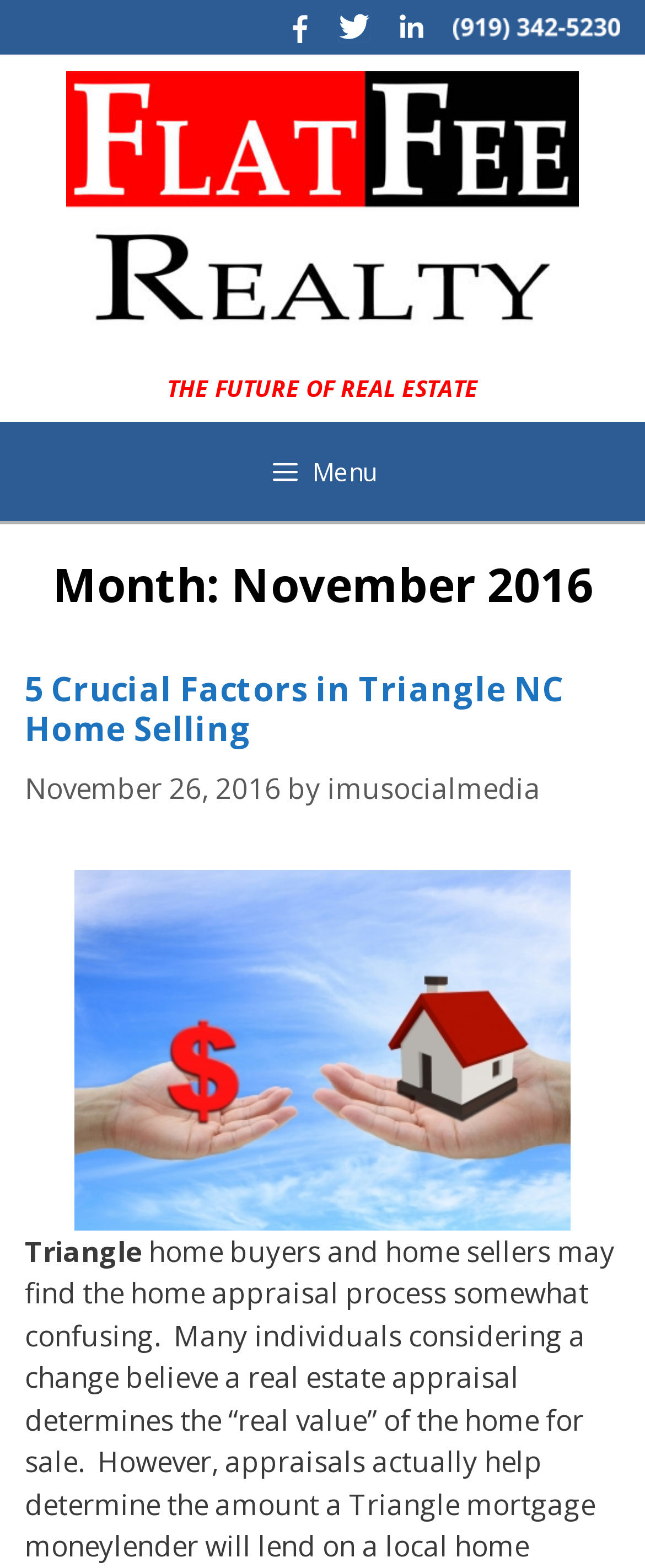Using the information in the image, give a comprehensive answer to the question: 
What is the phone number to call Flat Fee Realty?

The phone number can be found on the top-right corner of the webpage, next to the 'Call Flat Fee Realty' image.